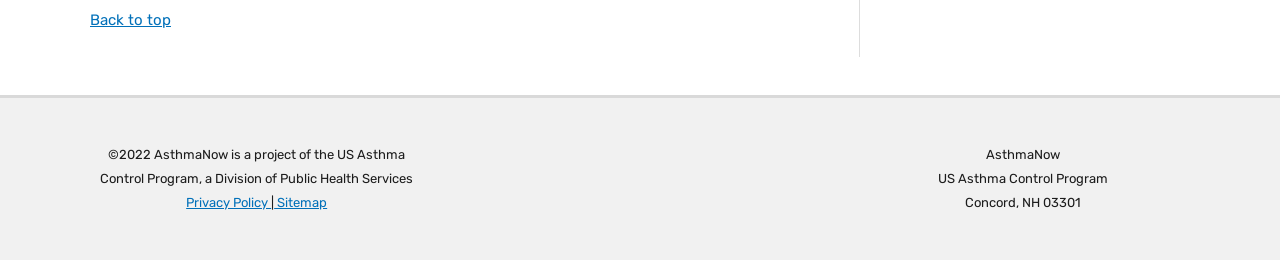Answer the question below in one word or phrase:
What is the year of copyright?

2022